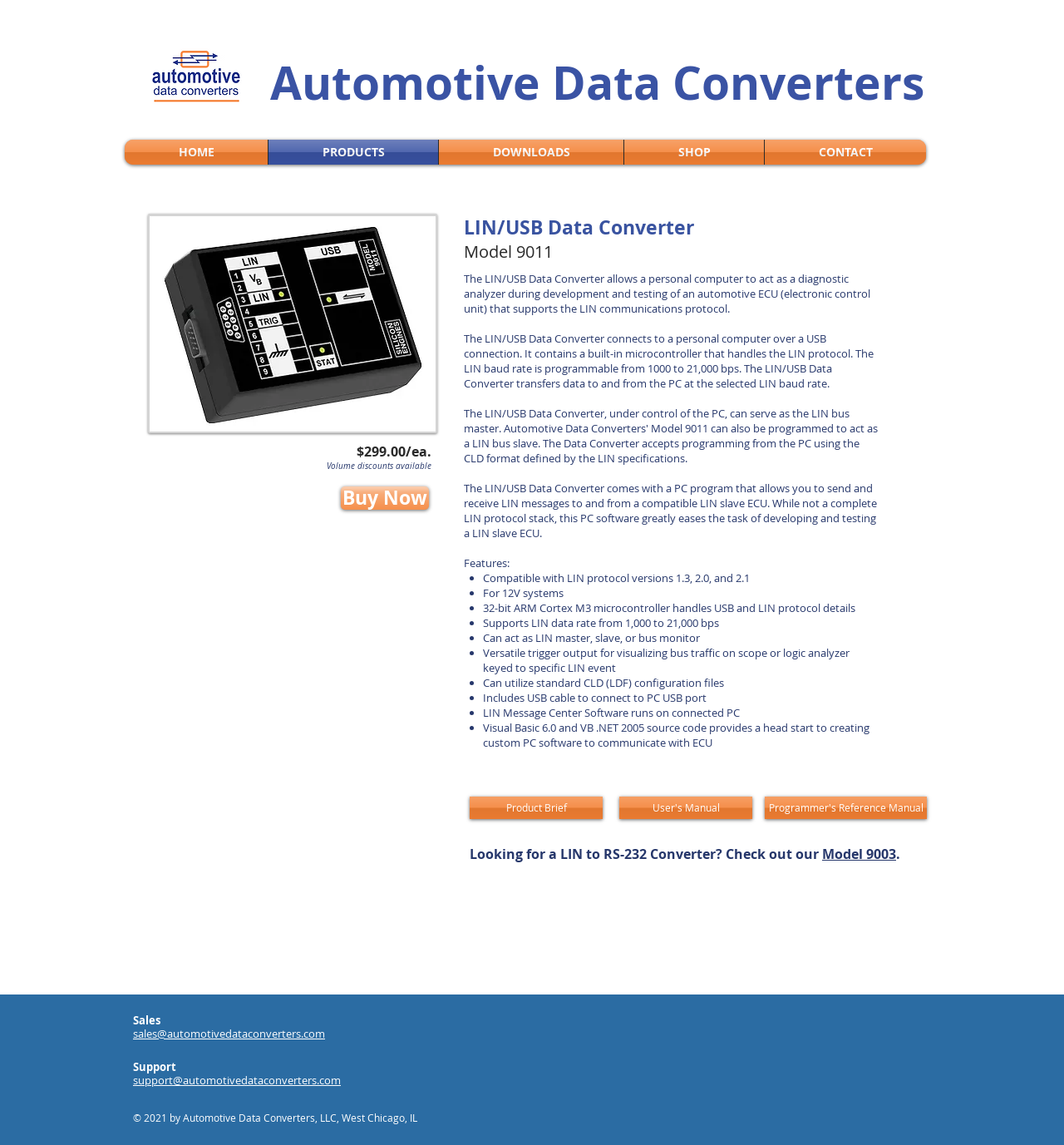What is the range of LIN baud rate?
Refer to the image and provide a detailed answer to the question.

The LIN baud rate is programmable from 1000 to 21,000 bps, as mentioned in the product features section.